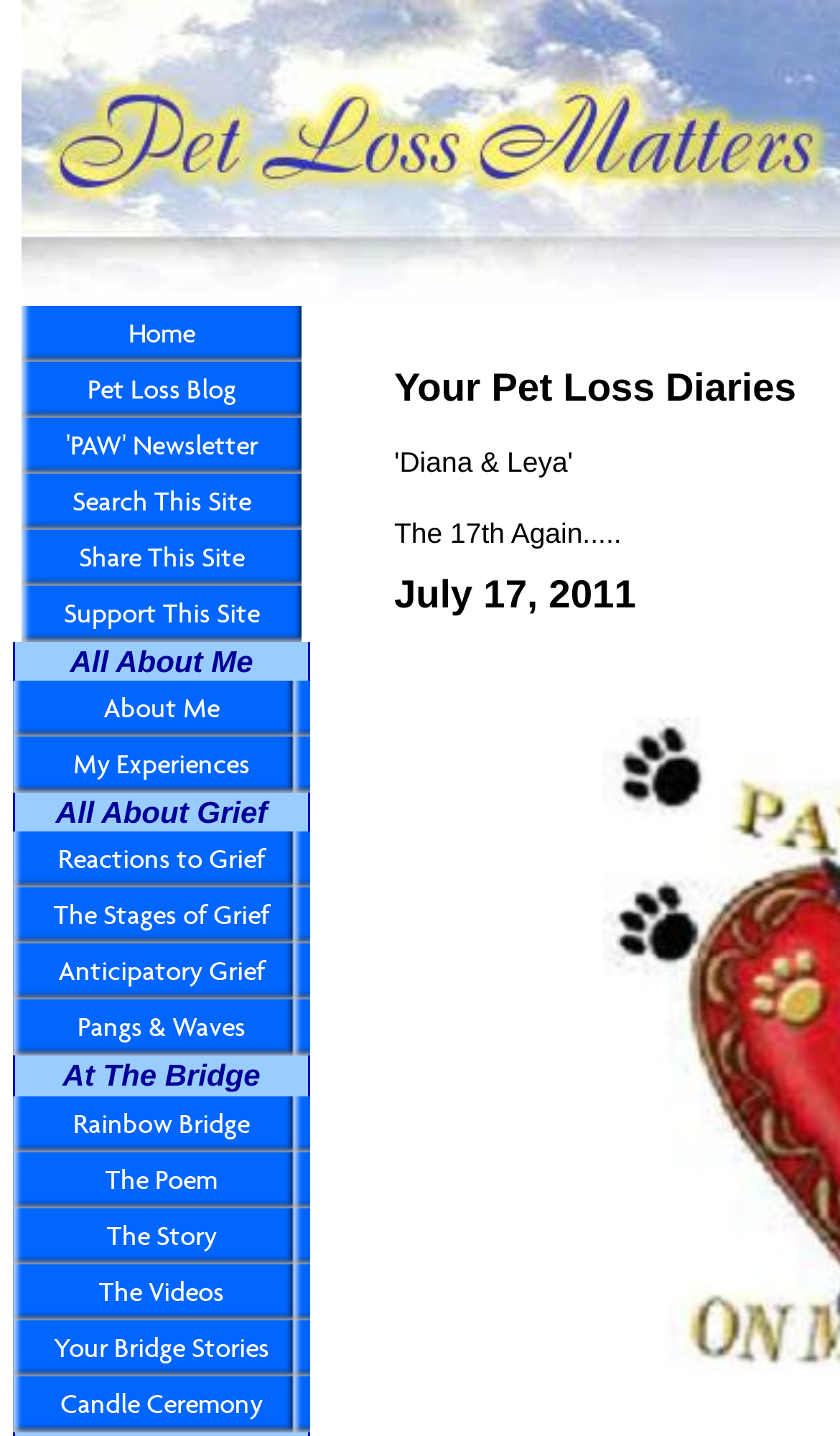How many main categories are listed on the webpage?
Based on the screenshot, respond with a single word or phrase.

3